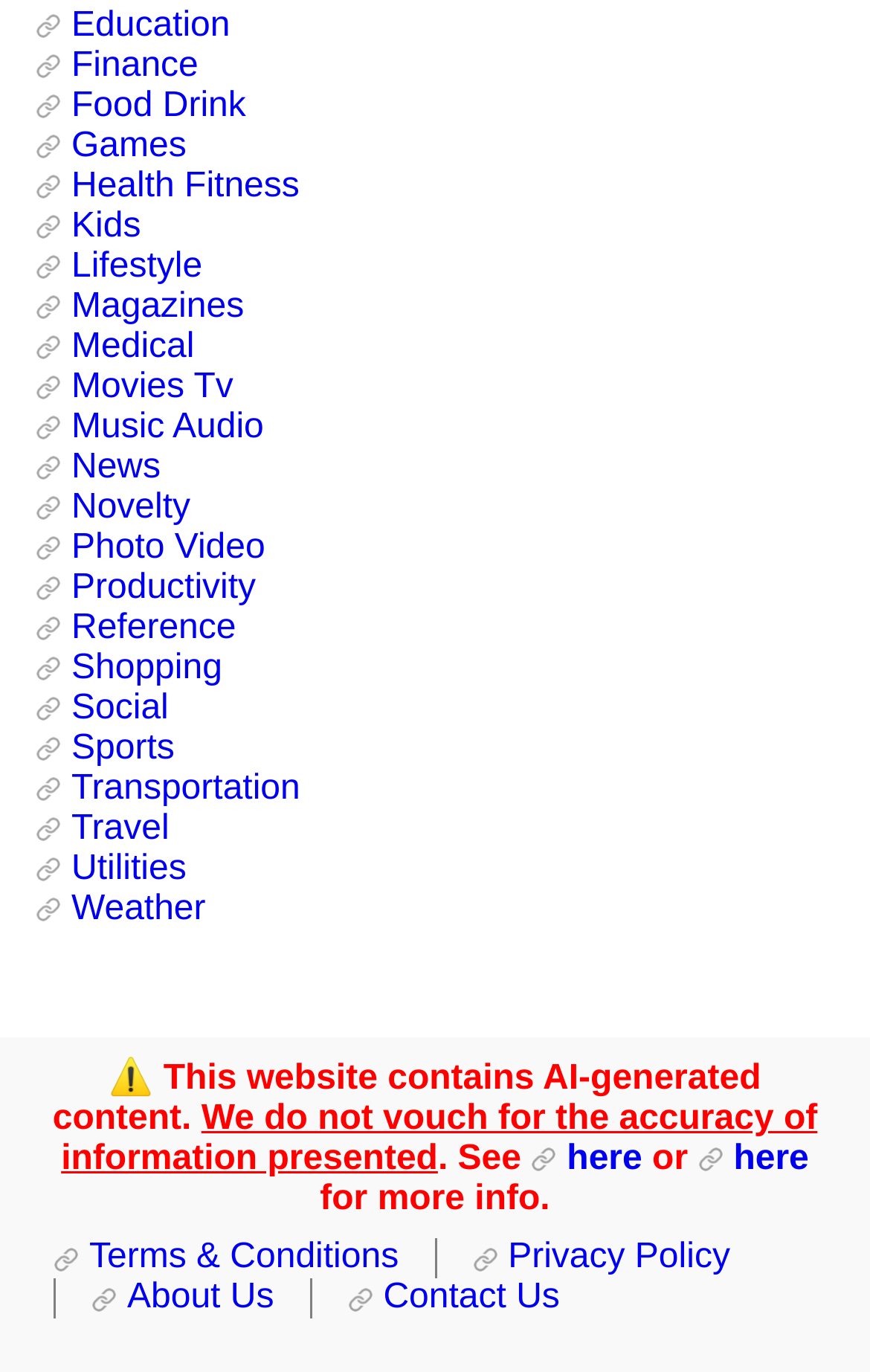Please reply to the following question with a single word or a short phrase:
How many links are available on the webpage?

Over 20 links